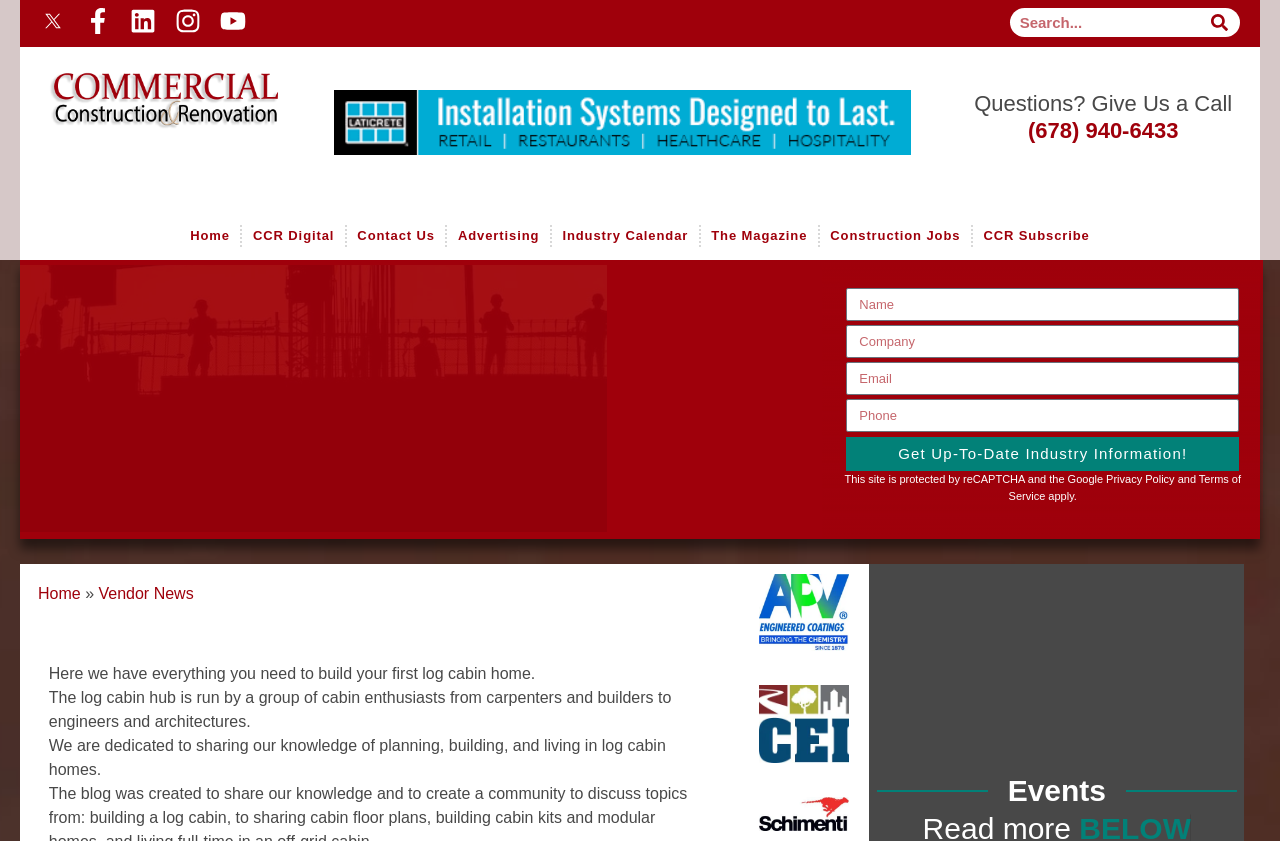What is the topic of the articles on the Log Cabin Hub?
Please answer the question as detailed as possible based on the image.

The articles on the webpage are related to log cabin homes, as evidenced by the content of the articles and the overall theme of the website. The articles appear to provide information and resources for people interested in building or living in log cabin homes.